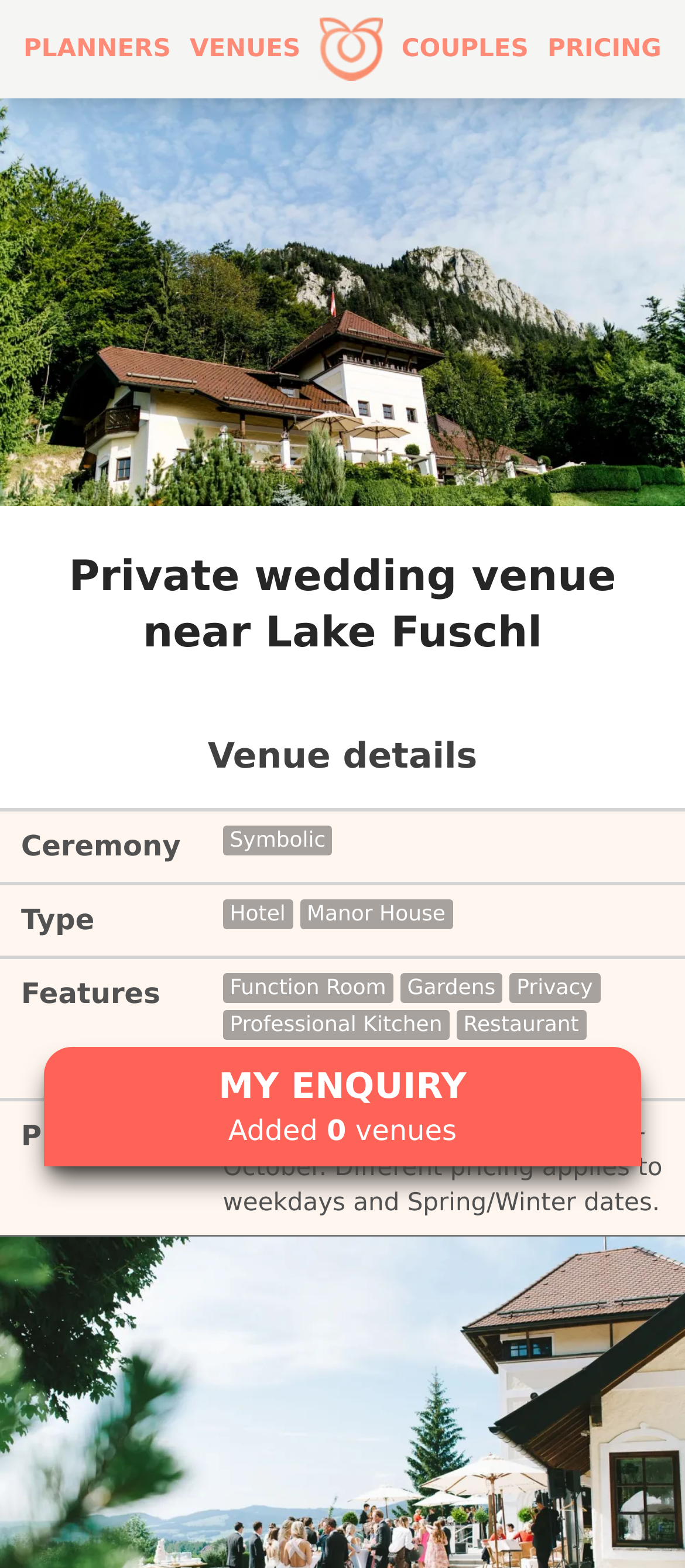With reference to the screenshot, provide a detailed response to the question below:
What is the price for weekend rental in May-October?

I found the answer by examining the table with the heading 'Venue details' and looking at the row with the 'Price' column, which has the value '€9800 for weekend rental in May - October. Different pricing applies to weekdays and Spring/Winter dates.'.